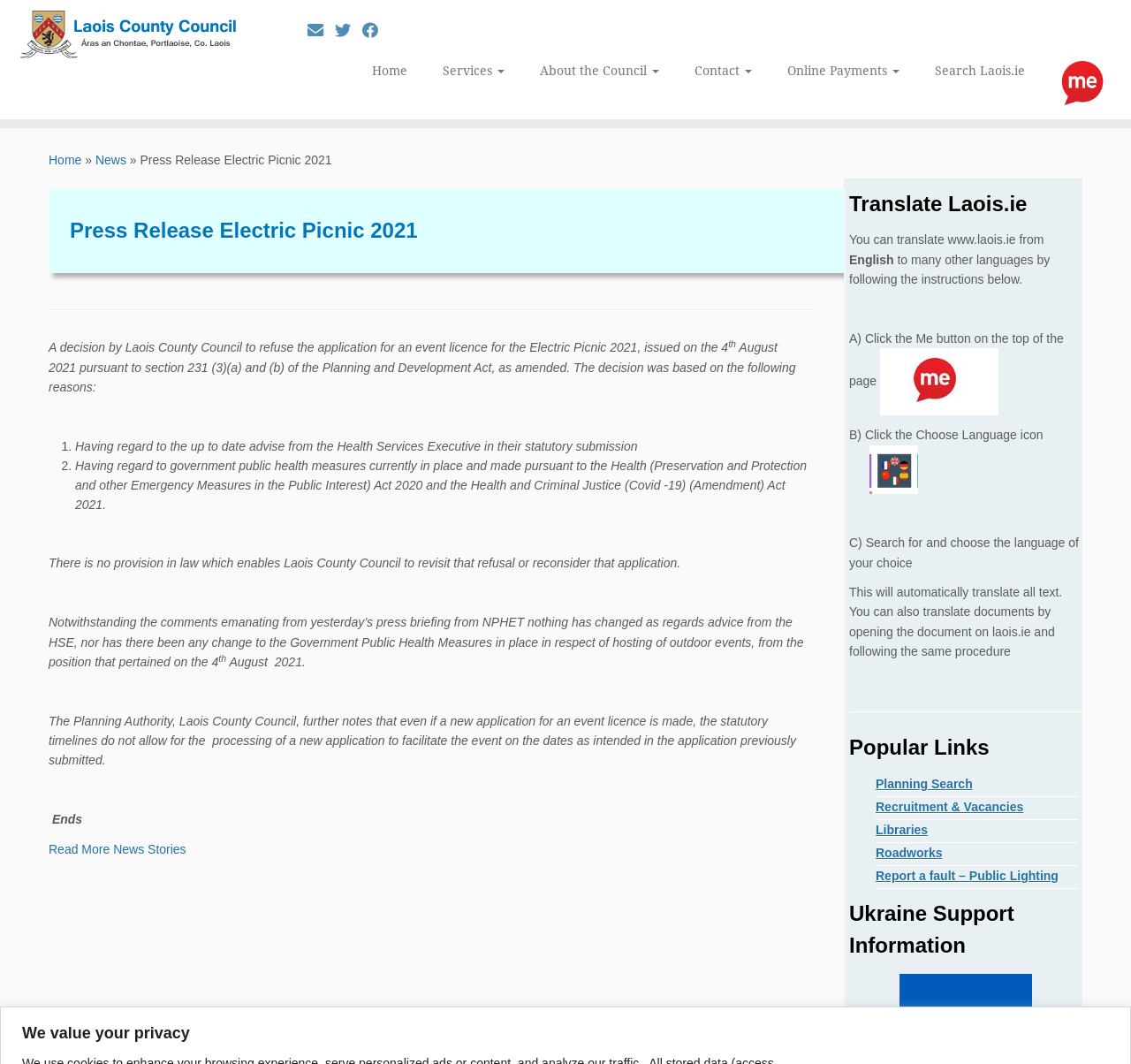Respond to the following question using a concise word or phrase: 
Can a new application for an event licence be processed in time for the event?

No